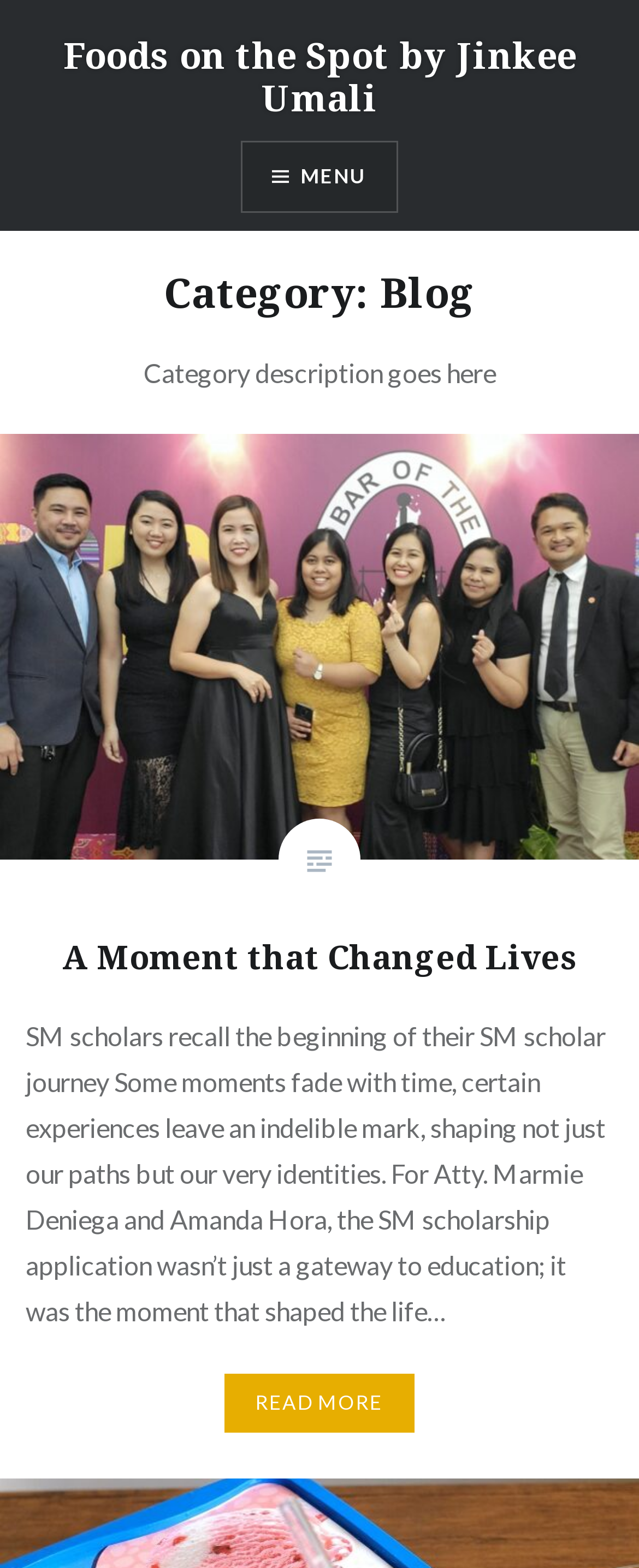Given the element description "Menu" in the screenshot, predict the bounding box coordinates of that UI element.

[0.377, 0.09, 0.623, 0.136]